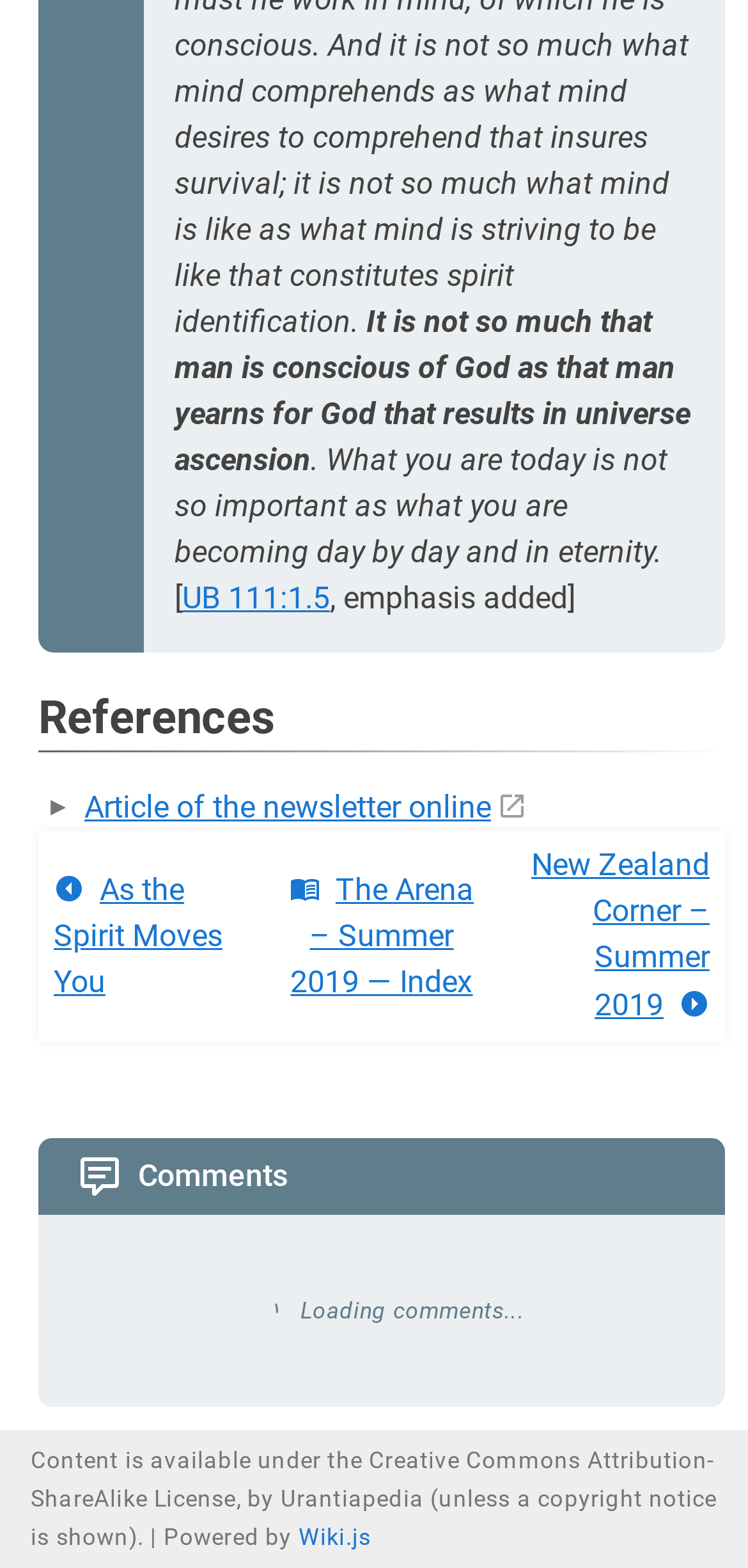Using the webpage screenshot and the element description UB 111:1.5, determine the bounding box coordinates. Specify the coordinates in the format (top-left x, top-left y, bottom-right x, bottom-right y) with values ranging from 0 to 1.

[0.244, 0.369, 0.441, 0.393]